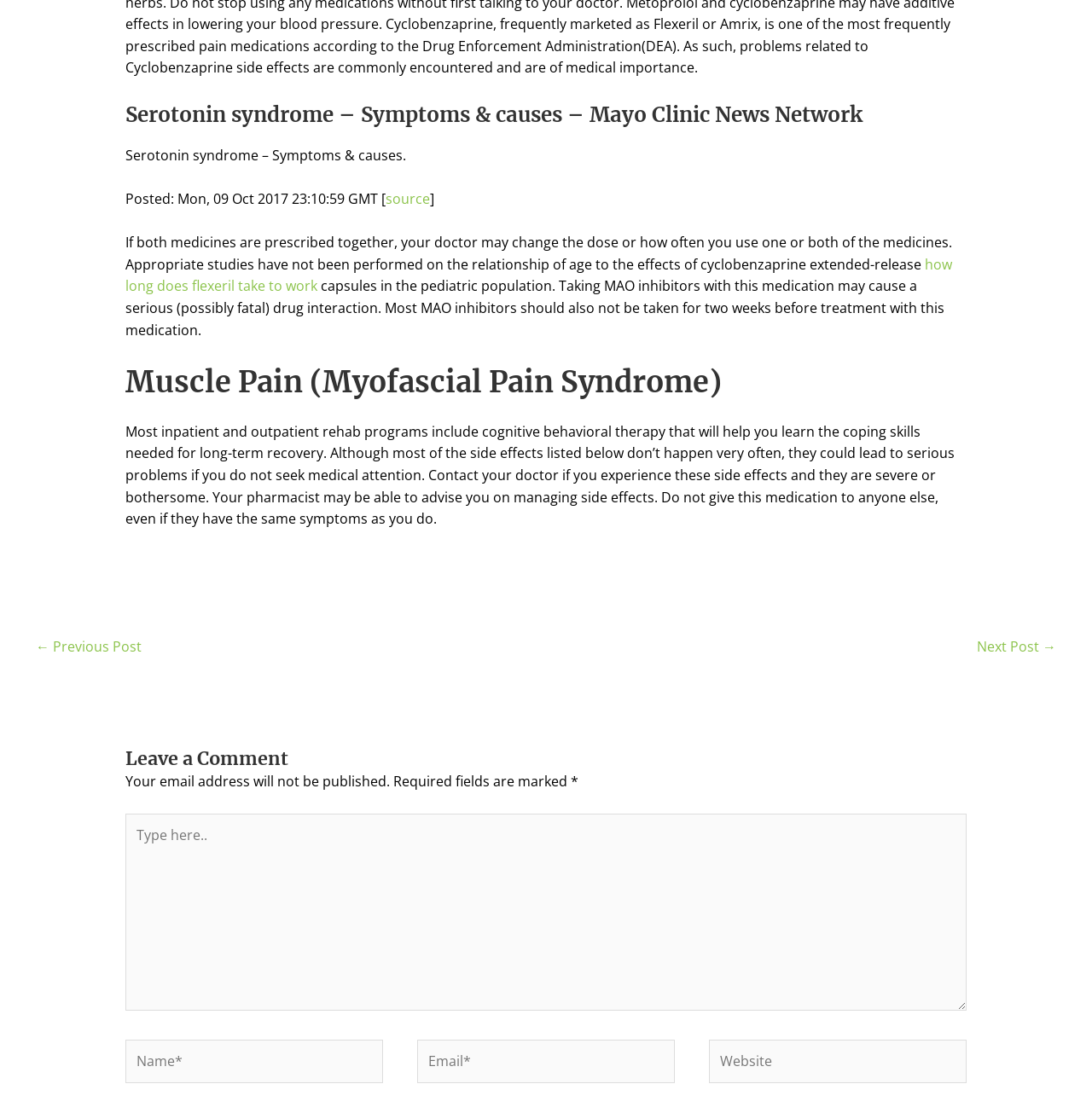Indicate the bounding box coordinates of the clickable region to achieve the following instruction: "Contact the website administrator."

None